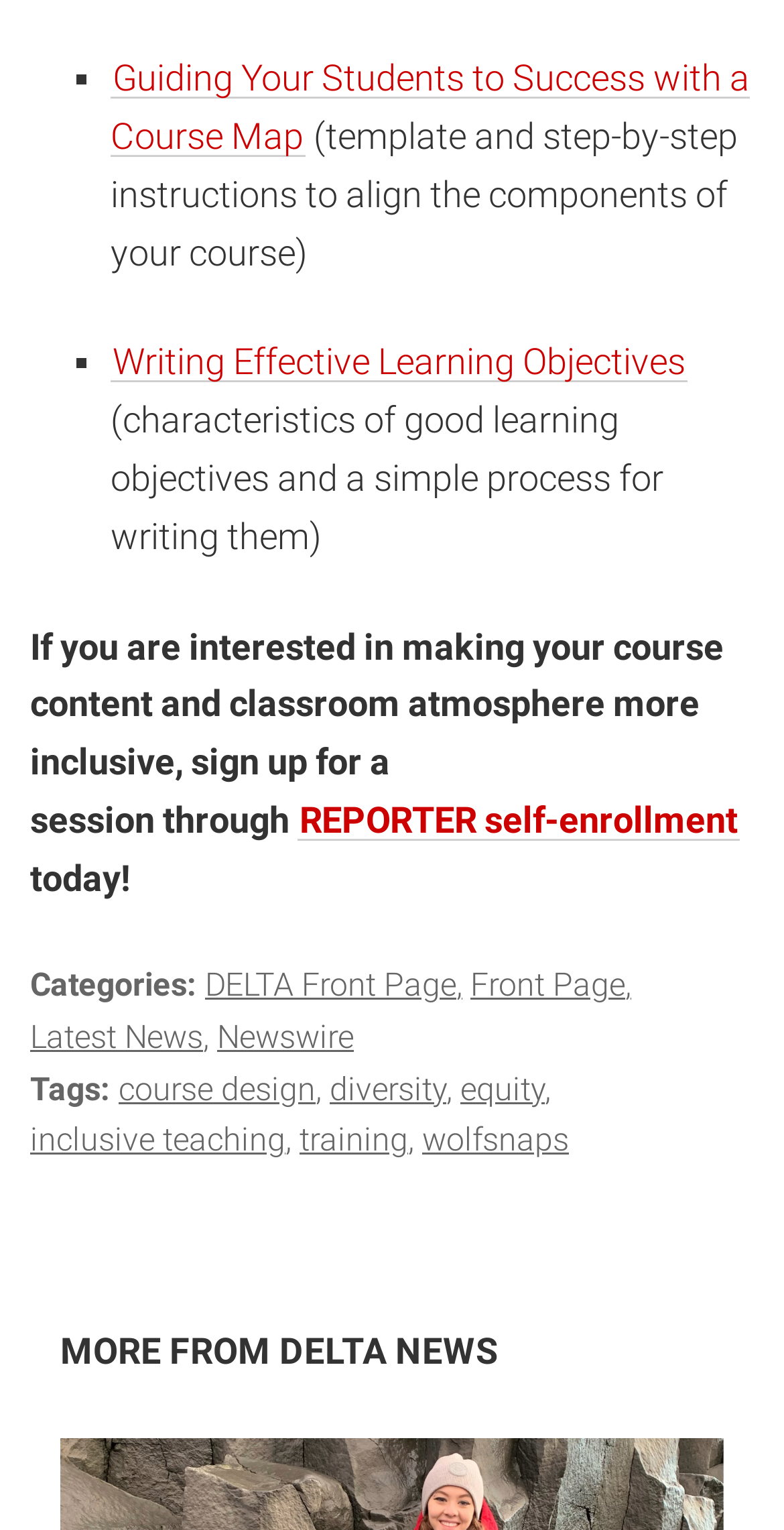Specify the bounding box coordinates of the area that needs to be clicked to achieve the following instruction: "View more from DELTA News".

[0.077, 0.871, 0.636, 0.895]